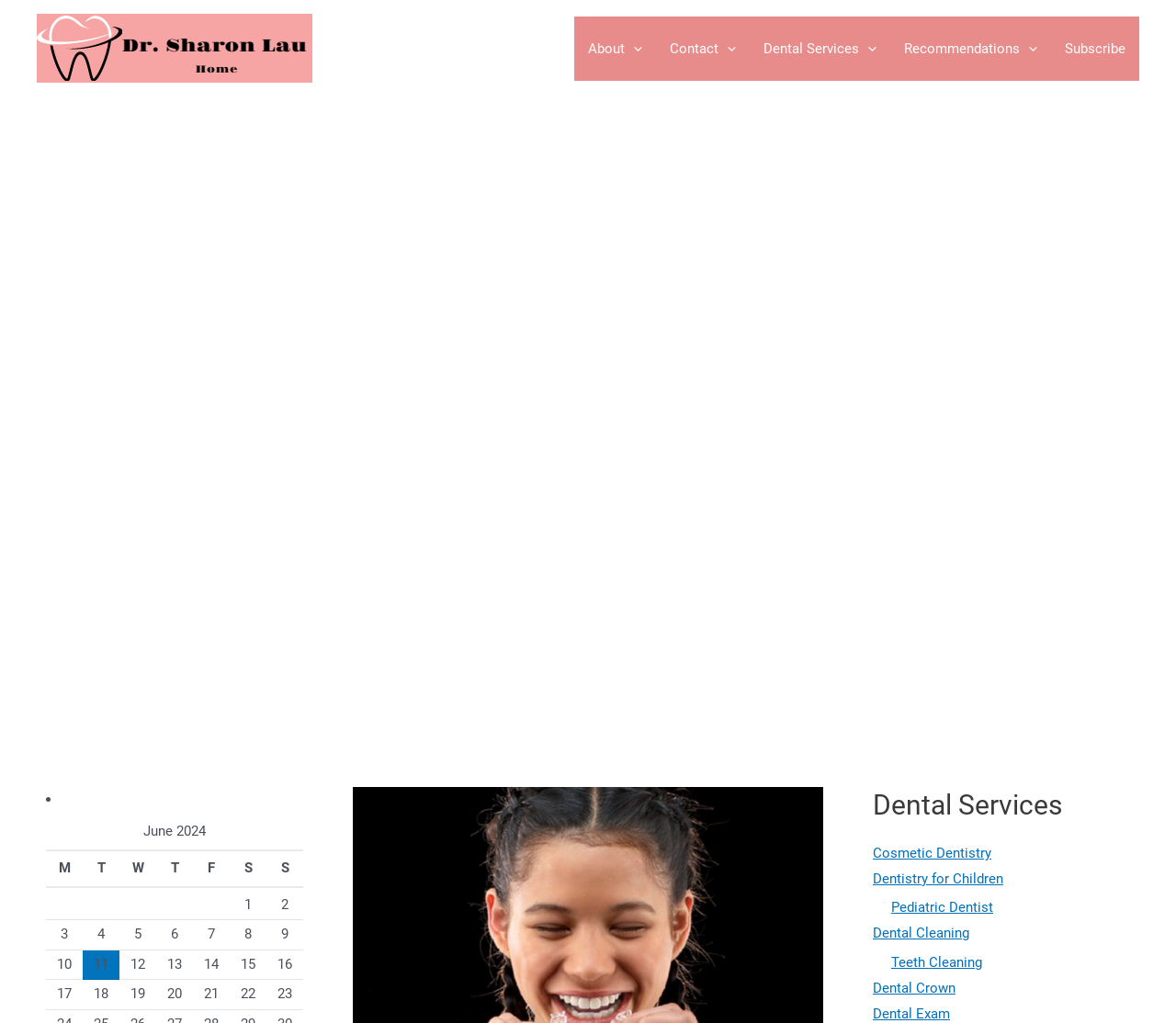From the element description: "Dental Cleaning", extract the bounding box coordinates of the UI element. The coordinates should be expressed as four float numbers between 0 and 1, in the order [left, top, right, bottom].

[0.742, 0.904, 0.824, 0.92]